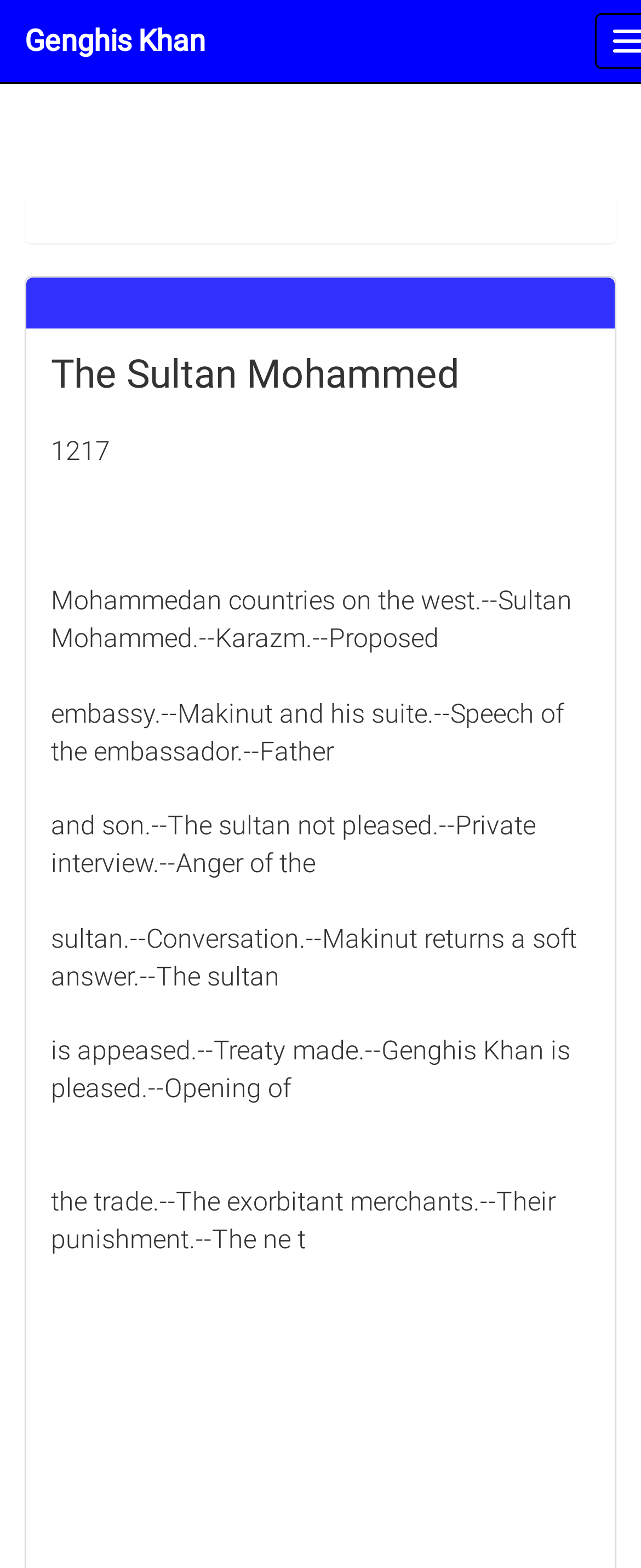Who is the main character mentioned?
Refer to the image and give a detailed answer to the query.

The main character mentioned is Genghis Khan, which is evident from the link 'Genghis Khan' at the top of the webpage and the context of the surrounding text.